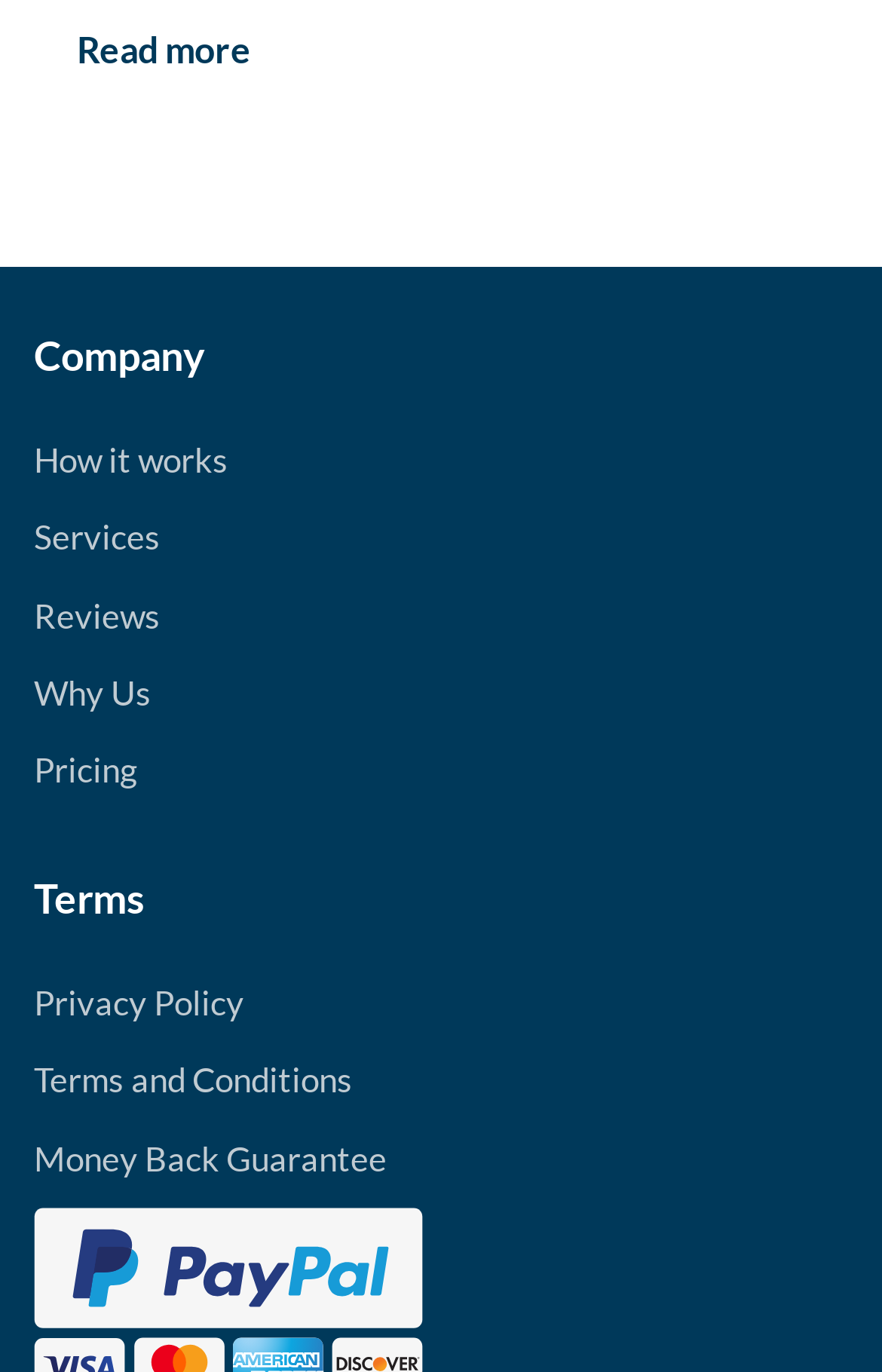Respond to the question below with a single word or phrase: How many links are there in the main menu?

6